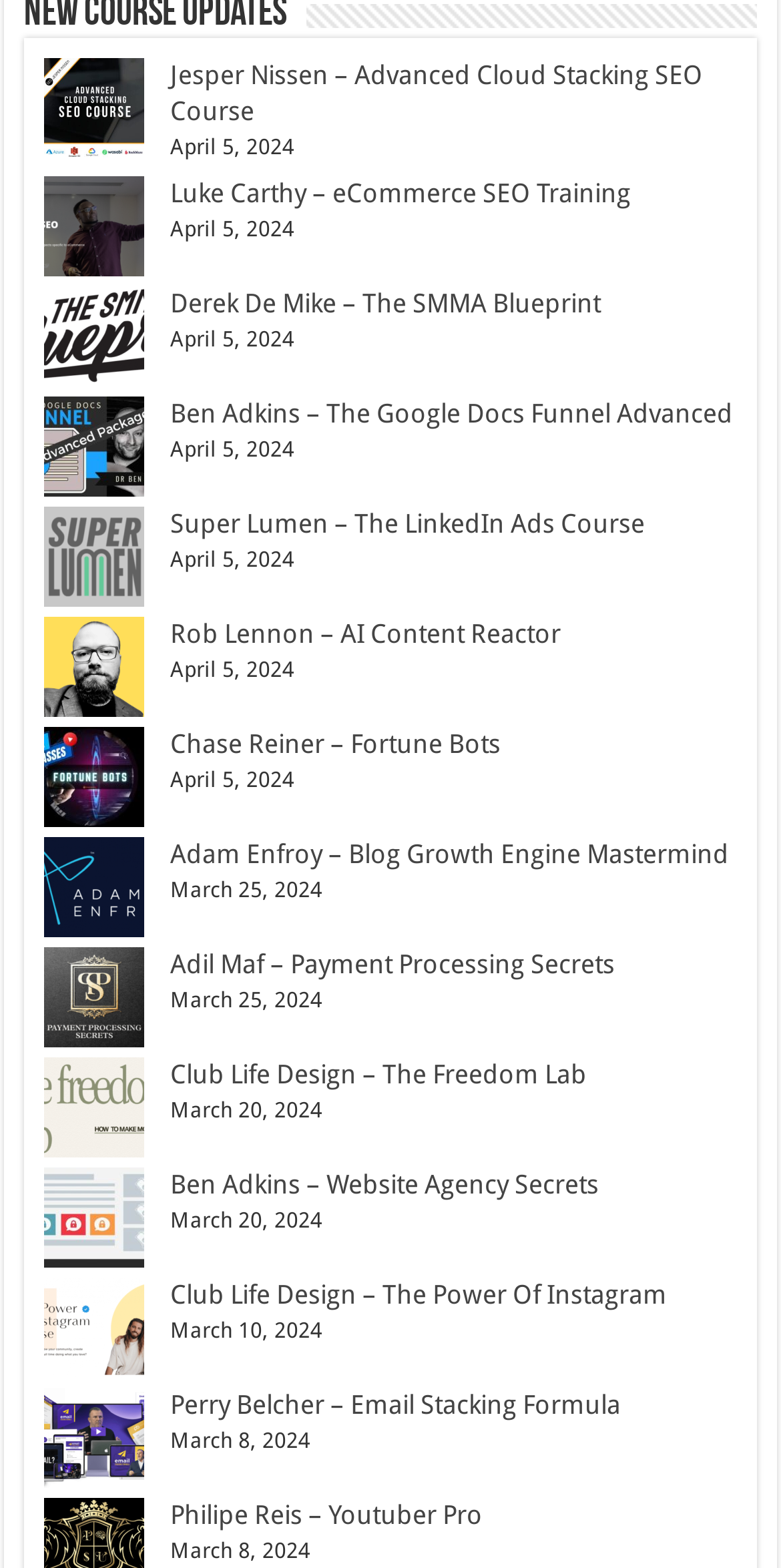What is the name of the course at the bottom of the page?
From the image, respond using a single word or phrase.

Youtuber Pro